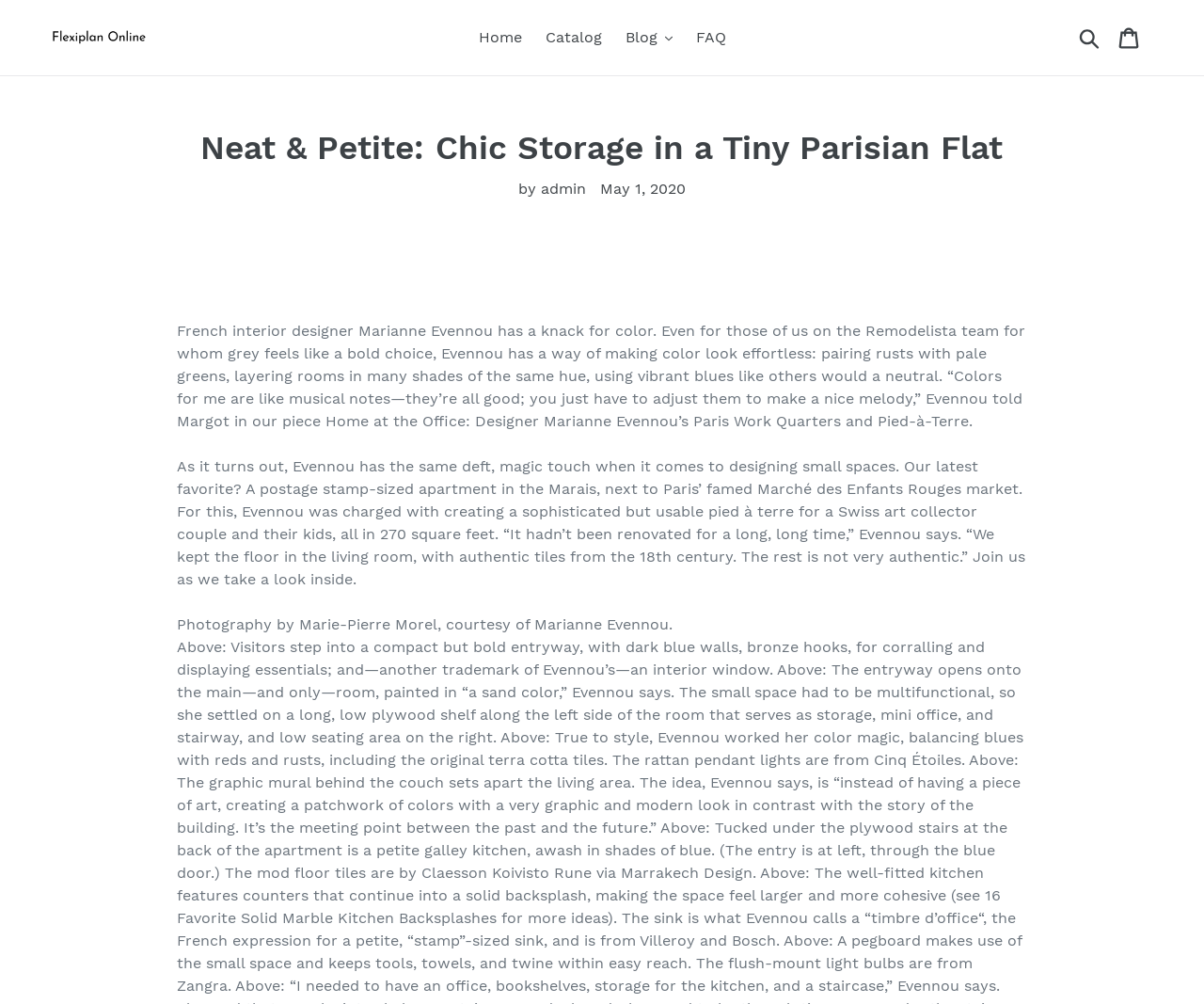Create a detailed summary of the webpage's content and design.

The webpage is about French interior designer Marianne Evennou and her design of a small Parisian flat. At the top, there is a navigation menu with links to "Home", "Catalog", "Blog", "FAQ", and a search button. On the right side of the navigation menu, there is a link to "Cart". 

Below the navigation menu, there is a heading that reads "Neat & Petite: Chic Storage in a Tiny Parisian Flat". The author of the article is indicated as "by admin" and the date "May 1, 2020" is shown next to it. 

The main content of the webpage is a two-paragraph article that describes Marianne Evennou's design style and her approach to designing small spaces. The article mentions that Evennou has a talent for combining colors and creating a harmonious atmosphere. It also describes a specific project where she designed a 270-square-foot pied-à-terre for a Swiss art collector couple and their kids in the Marais area of Paris. 

At the bottom of the article, there is a credit line that indicates the photography is by Marie-Pierre Morel, courtesy of Marianne Evennou. There are no images on the page, but the credit line suggests that there may be images associated with the article elsewhere.